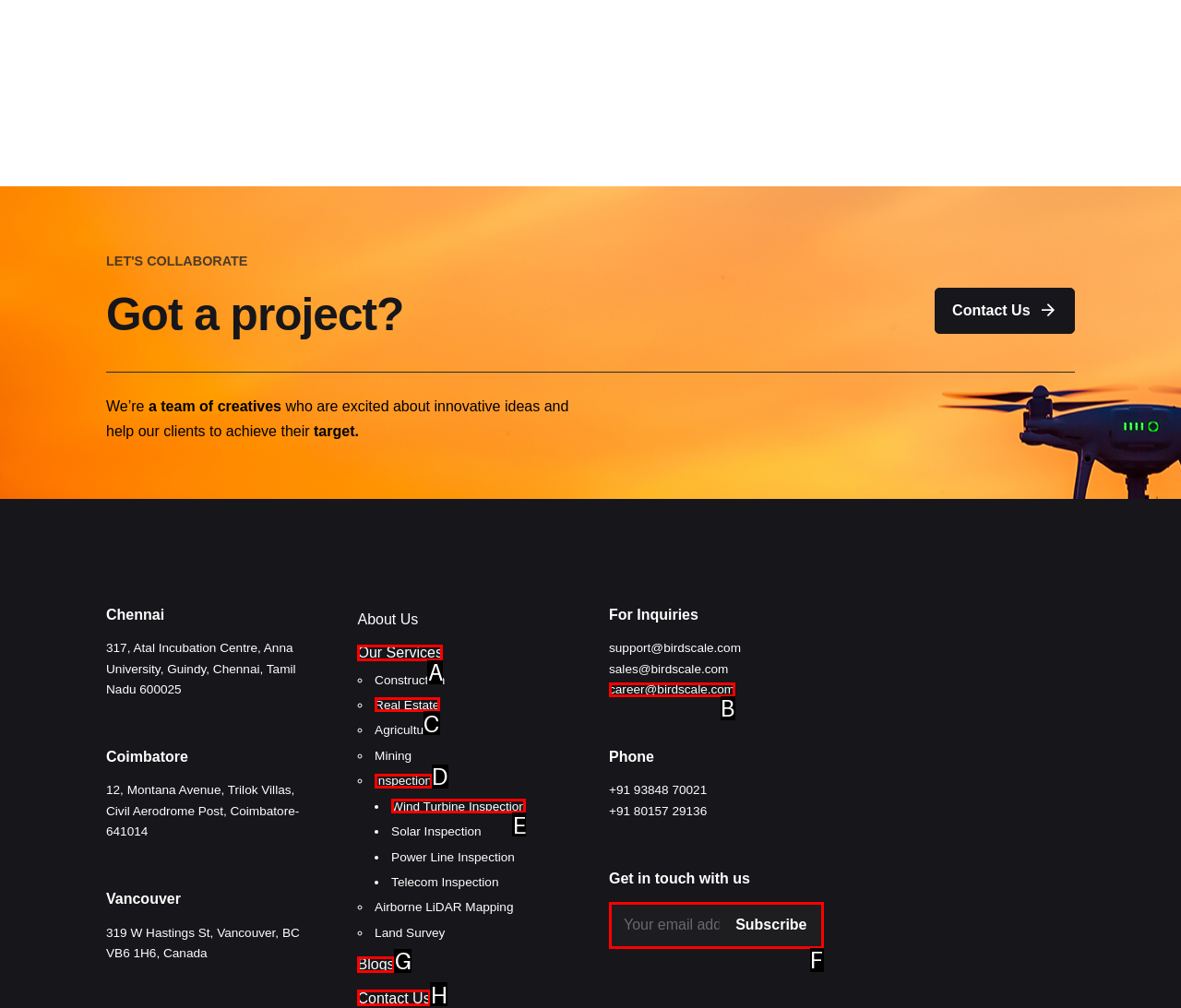Select the letter of the UI element you need to click on to fulfill this task: Enter email address. Write down the letter only.

F